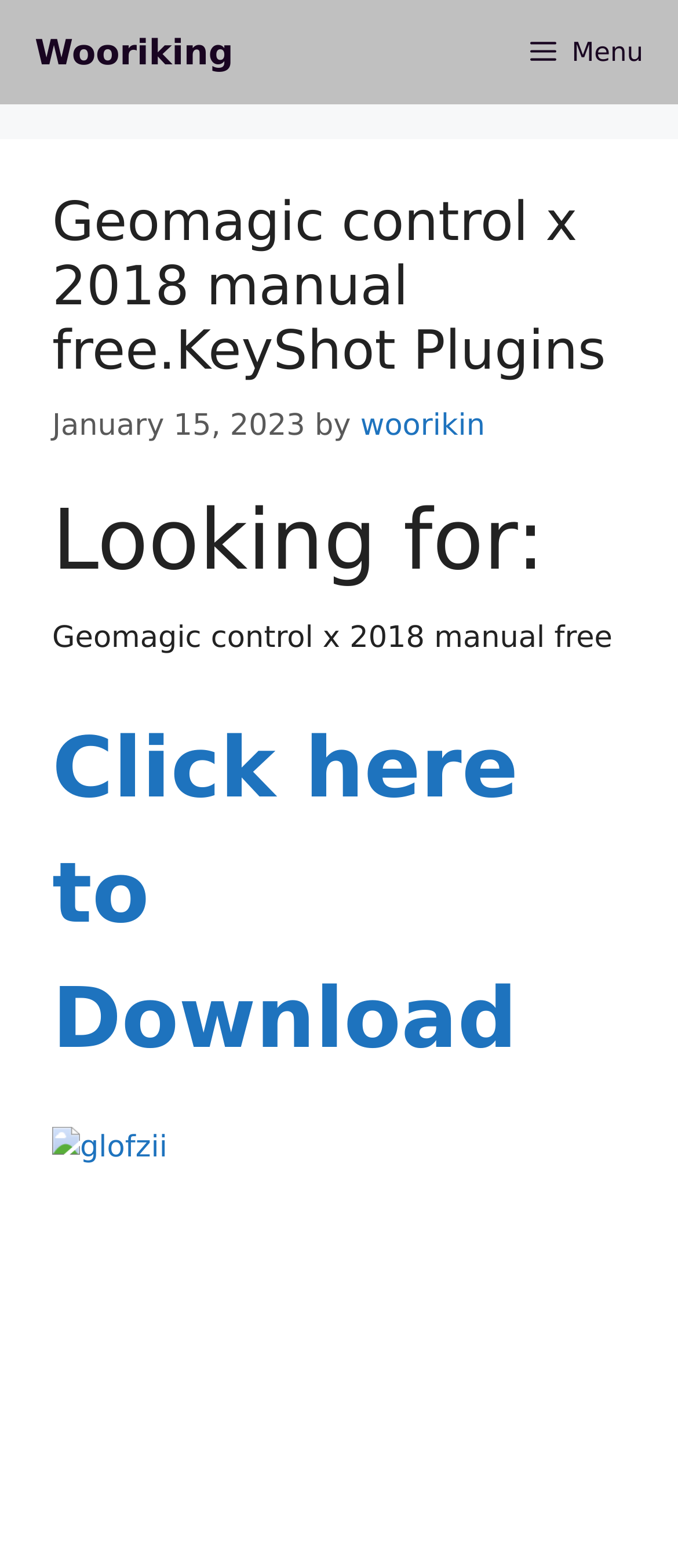Give a full account of the webpage's elements and their arrangement.

The webpage is about the Geomagic Control X 2018 manual, with a focus on providing a free download link. At the top, there is a navigation bar with a link to "Wooriking" and a menu button on the right side. Below the navigation bar, there is a header section with a title "Geomagic control x 2018 manual free.KeyShot Plugins" and a timestamp "January 15, 2023". 

Under the header, there is a section with a heading "Looking for:" followed by a paragraph of text "Geomagic control x 2018 manual free". Below this text, there are two links: "Click here to Download" and "glofzii", with the latter accompanied by a small image. The image and links are positioned on the left side of the page, with some empty space on the right side. There are also some non-descriptive text elements scattered throughout the page, likely used for formatting purposes.